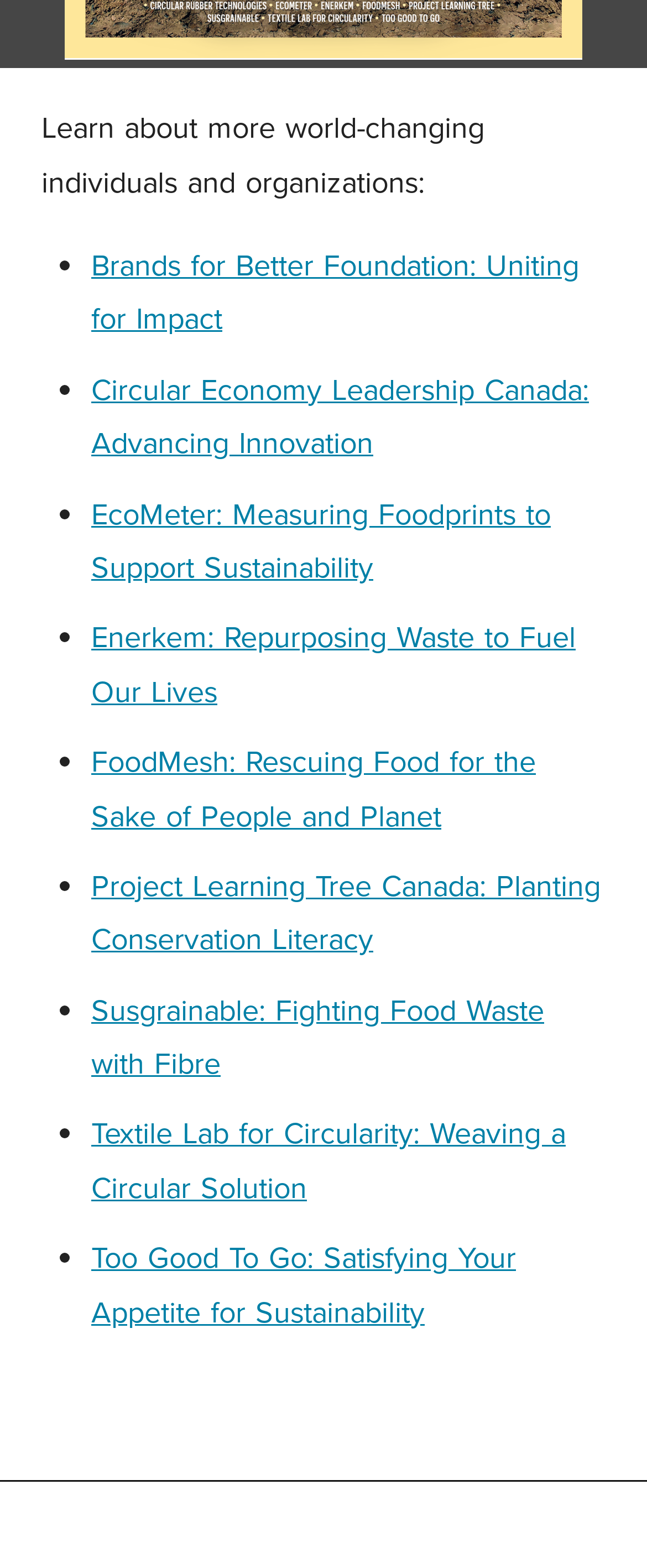Use a single word or phrase to respond to the question:
What is the last organization mentioned?

Too Good To Go